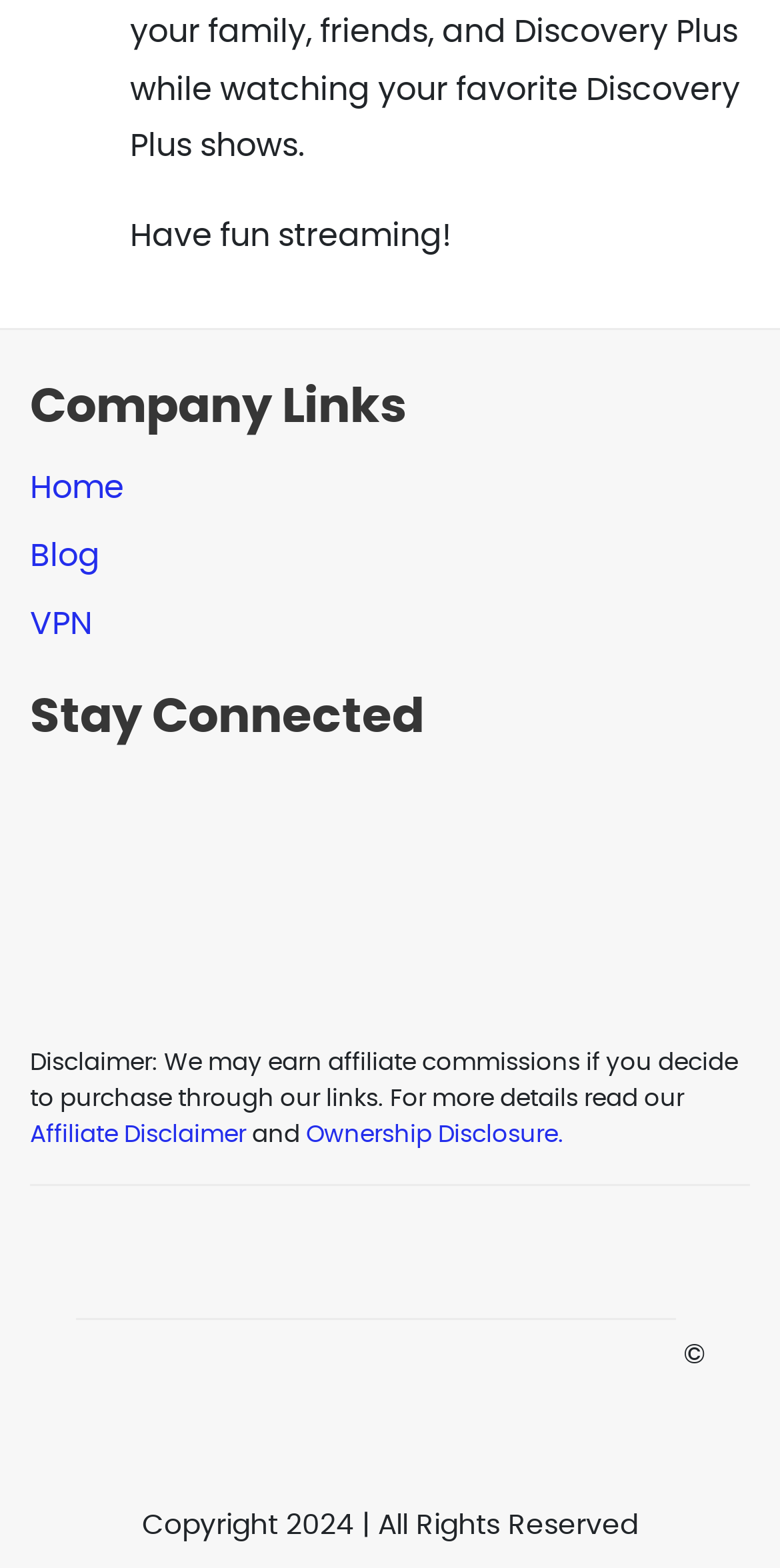Please locate the bounding box coordinates of the element that should be clicked to achieve the given instruction: "Read Affiliate Disclaimer".

[0.038, 0.715, 0.315, 0.73]